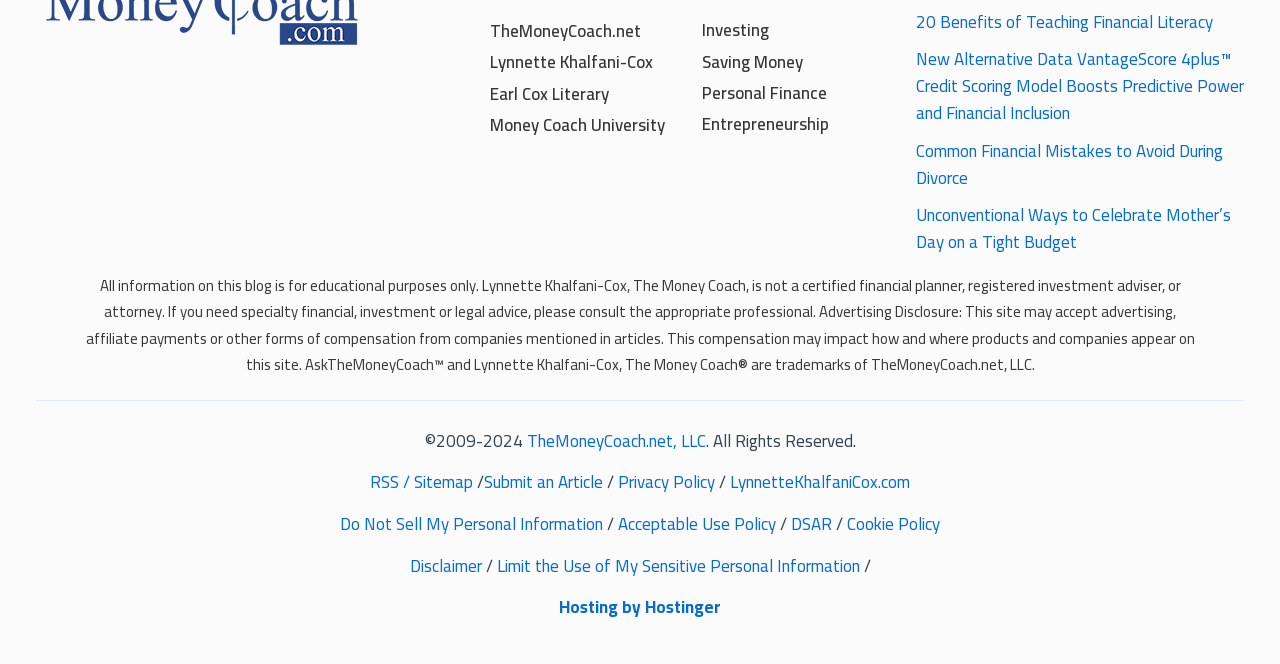Provide a single word or phrase answer to the question: 
What is the copyright year range of this website?

2009-2024